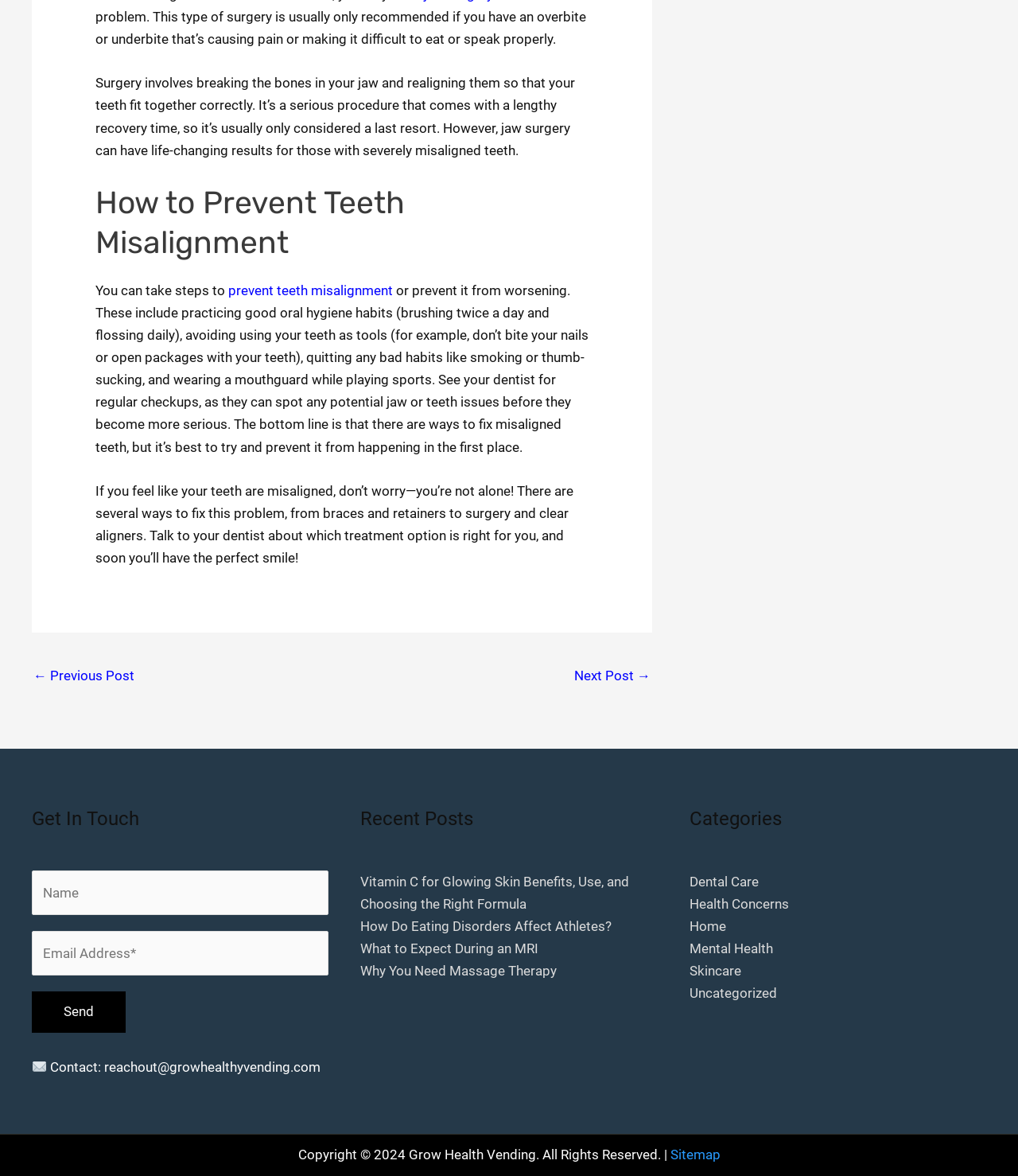Please respond in a single word or phrase: 
What are some recent posts on the website?

Vitamin C for Glowing Skin